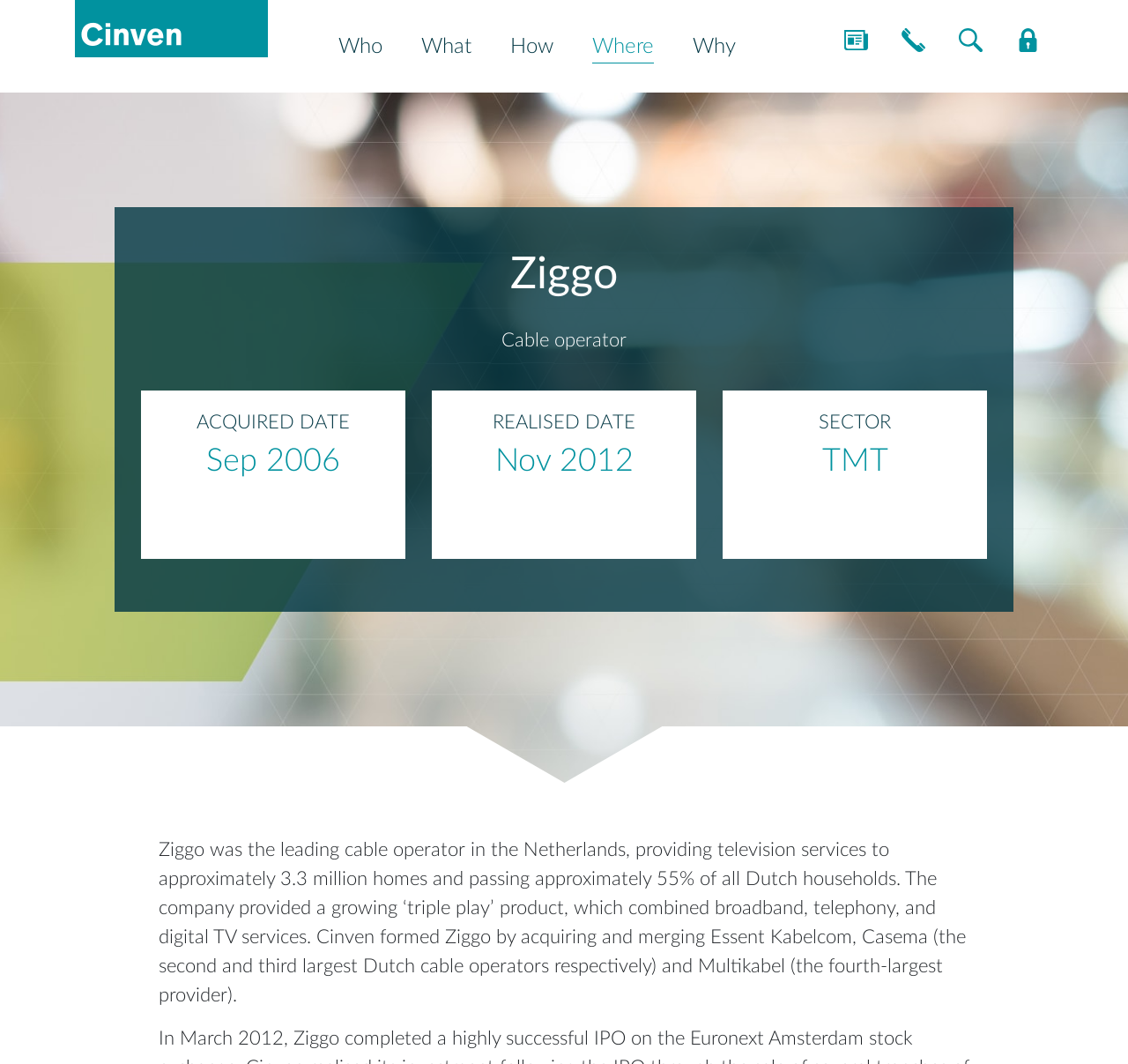Please identify the coordinates of the bounding box for the clickable region that will accomplish this instruction: "Search for something".

[0.84, 0.016, 0.883, 0.06]